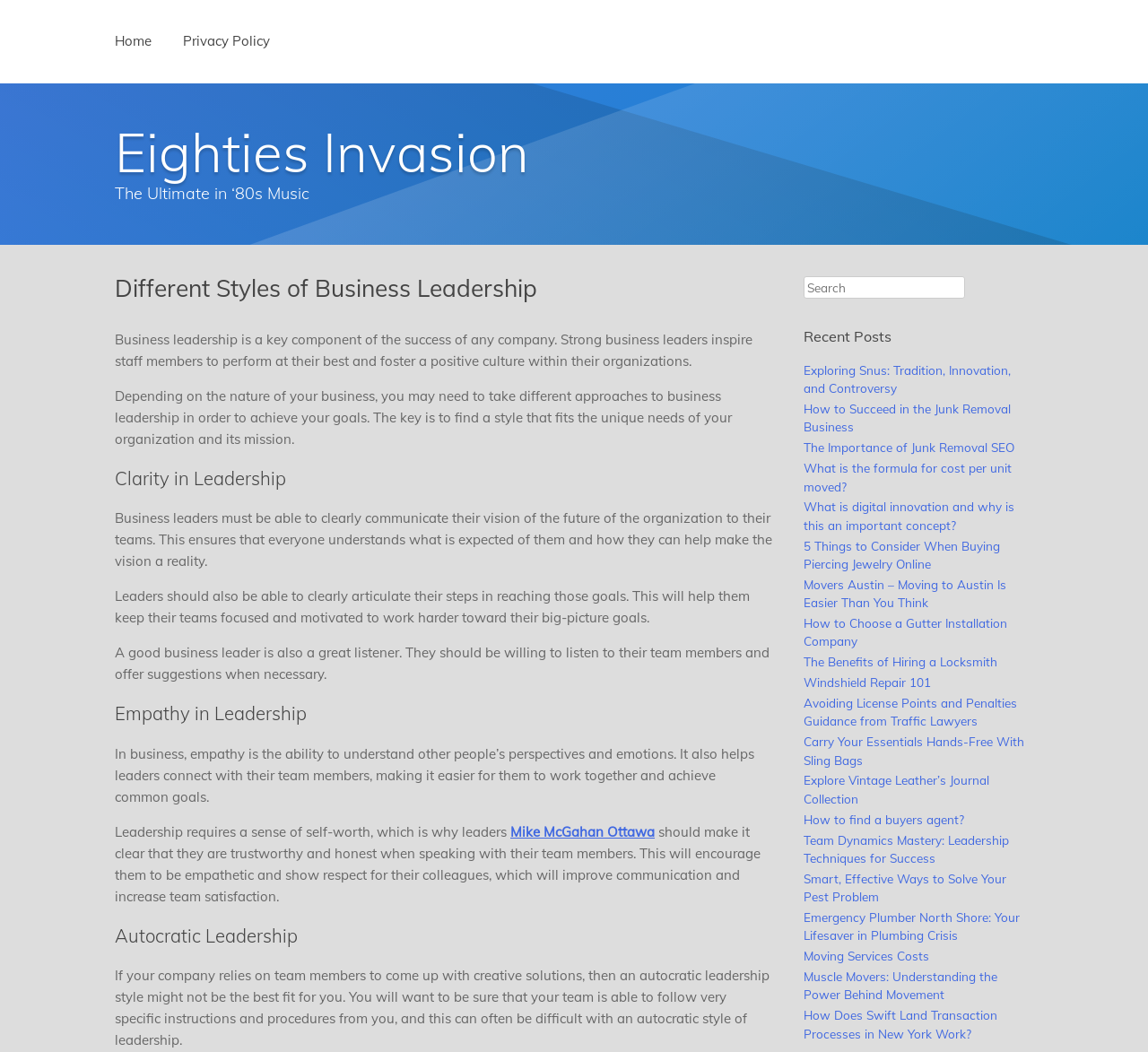Please give a short response to the question using one word or a phrase:
What is the importance of empathy in business leadership?

To connect with team members